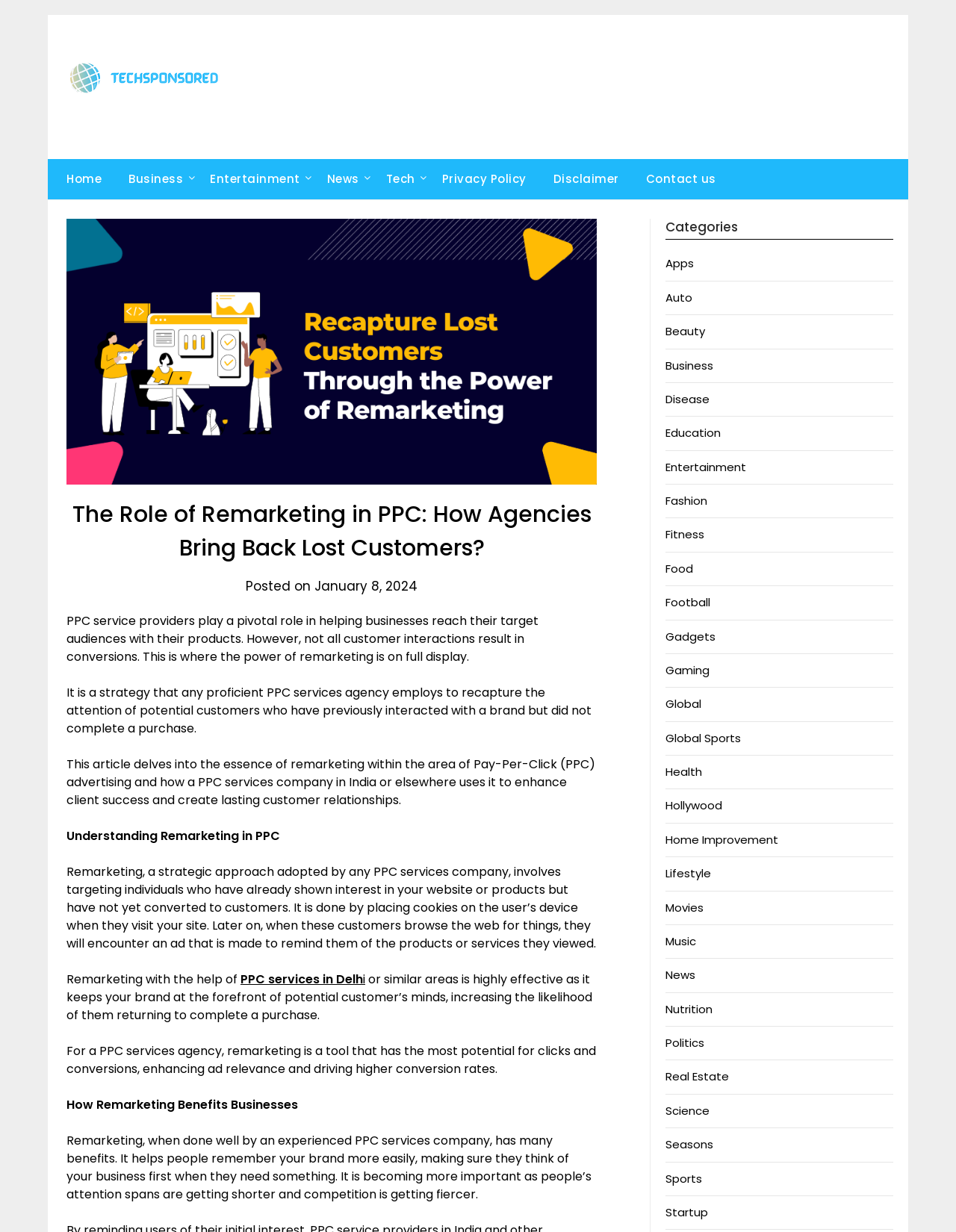Determine the bounding box coordinates of the clickable region to execute the instruction: "Explore the Business category". The coordinates should be four float numbers between 0 and 1, denoted as [left, top, right, bottom].

[0.696, 0.29, 0.746, 0.303]